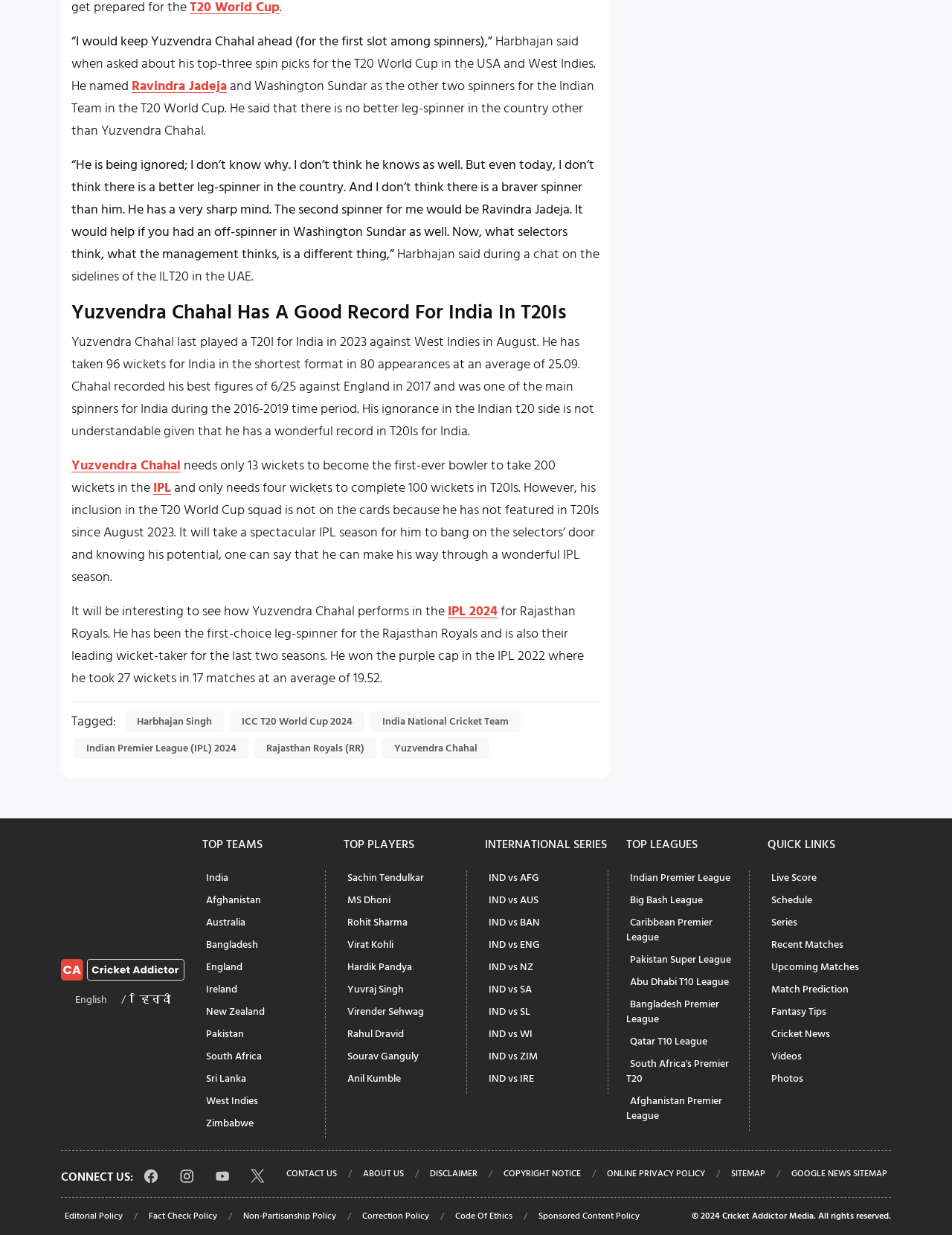Please indicate the bounding box coordinates of the element's region to be clicked to achieve the instruction: "Check the latest news about Harbhajan Singh". Provide the coordinates as four float numbers between 0 and 1, i.e., [left, top, right, bottom].

[0.131, 0.576, 0.235, 0.593]